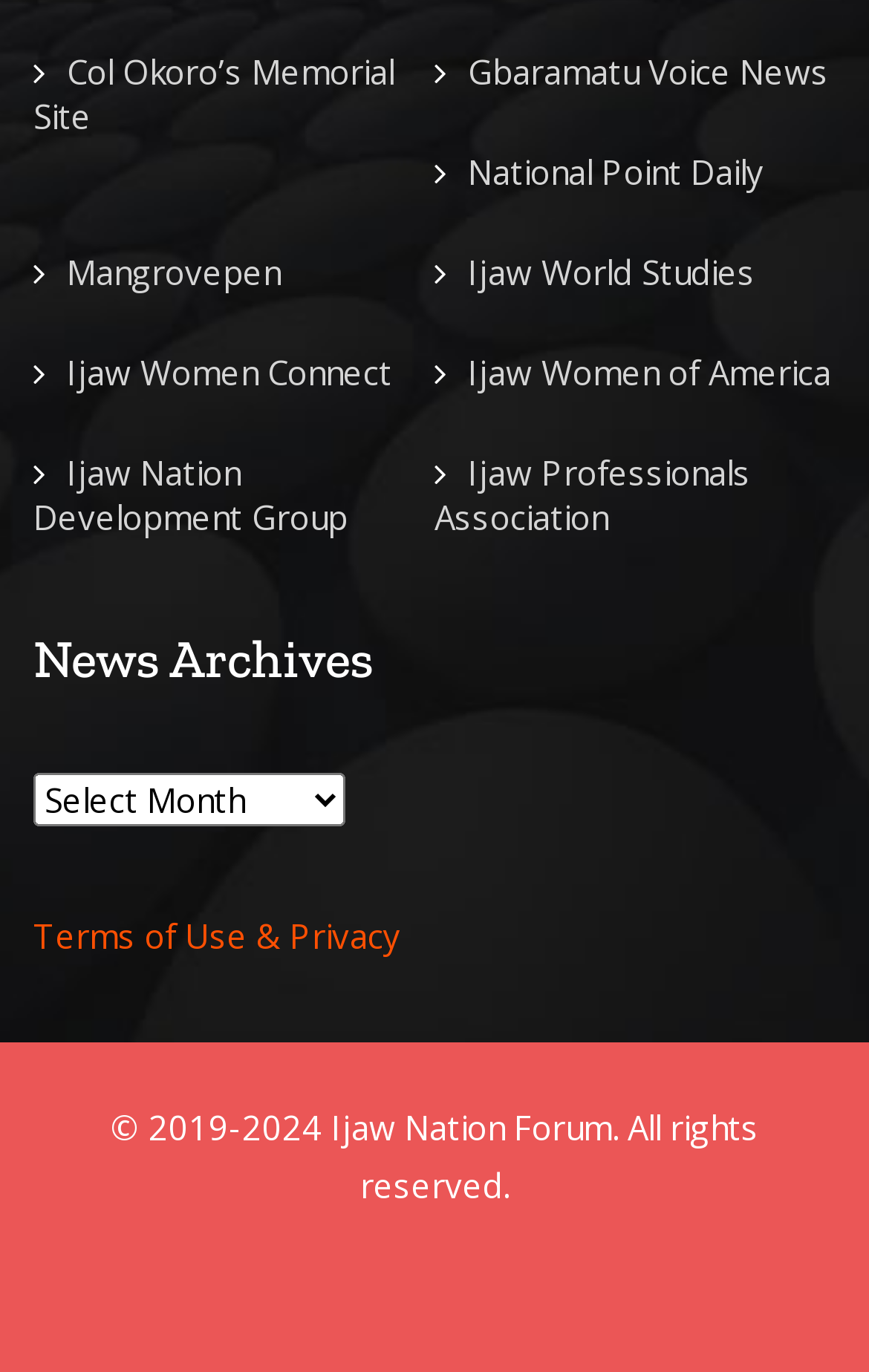How many links are related to Ijaw Women? Based on the screenshot, please respond with a single word or phrase.

2